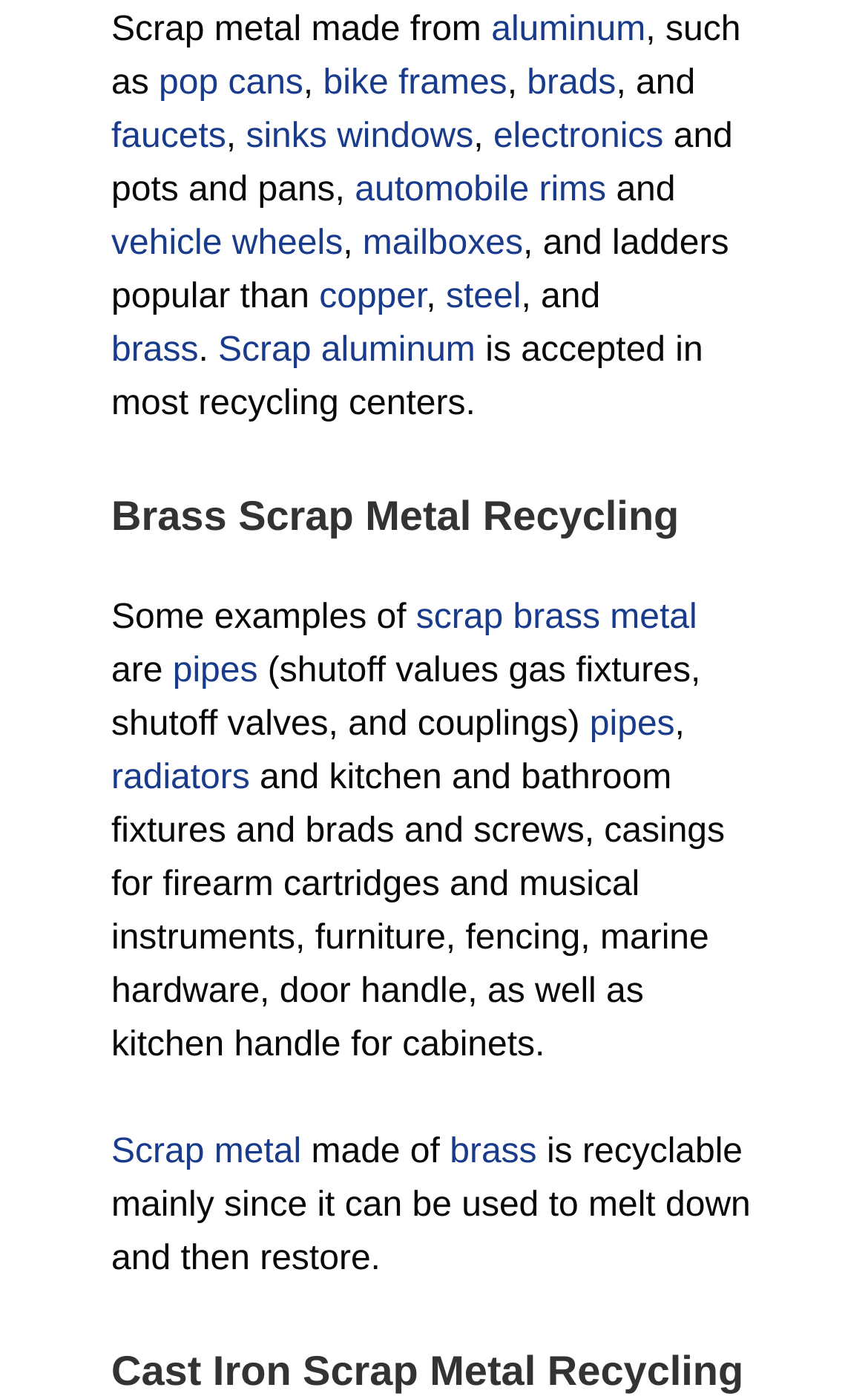Bounding box coordinates are given in the format (top-left x, top-left y, bottom-right x, bottom-right y). All values should be floating point numbers between 0 and 1. Provide the bounding box coordinate for the UI element described as: scrap brass metal

[0.479, 0.428, 0.803, 0.455]